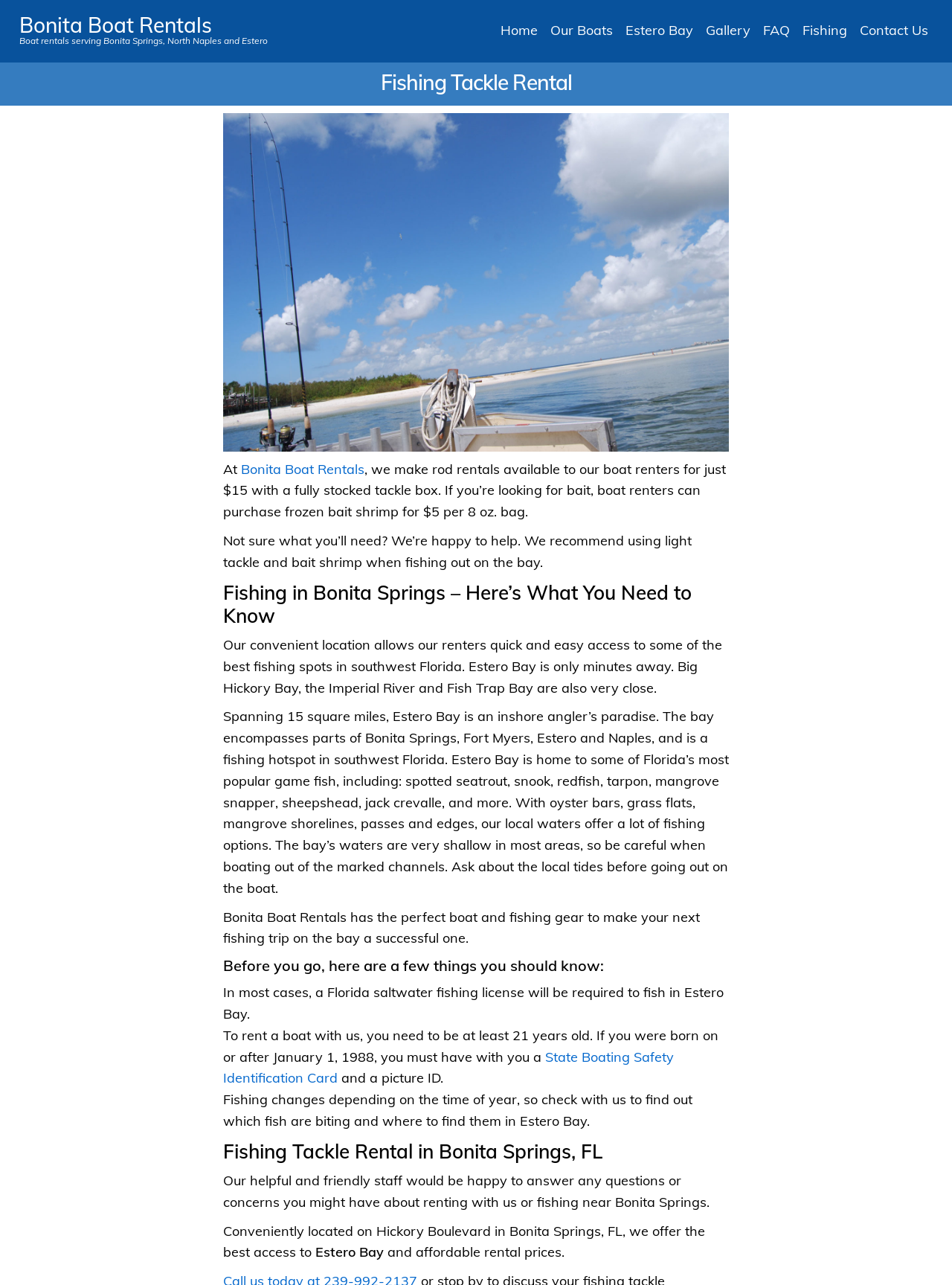From the webpage screenshot, identify the region described by Bonita Boat Rentals. Provide the bounding box coordinates as (top-left x, top-left y, bottom-right x, bottom-right y), with each value being a floating point number between 0 and 1.

[0.02, 0.009, 0.222, 0.03]